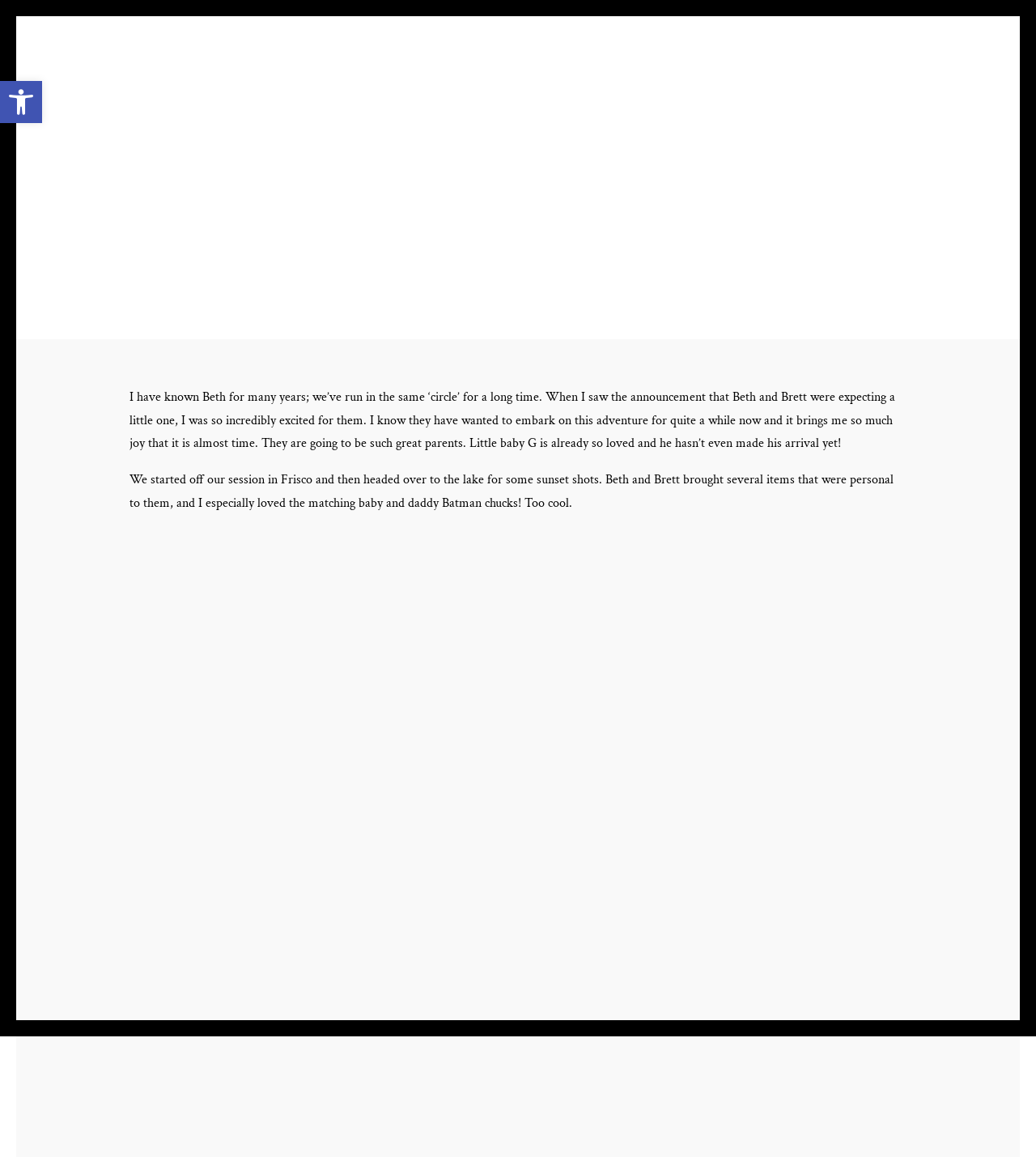Where did the maternity session take place?
Utilize the image to construct a detailed and well-explained answer.

According to the text, 'We started off our session in Frisco and then headed over to the lake for some sunset shots.', the maternity session took place in Frisco and the lake.